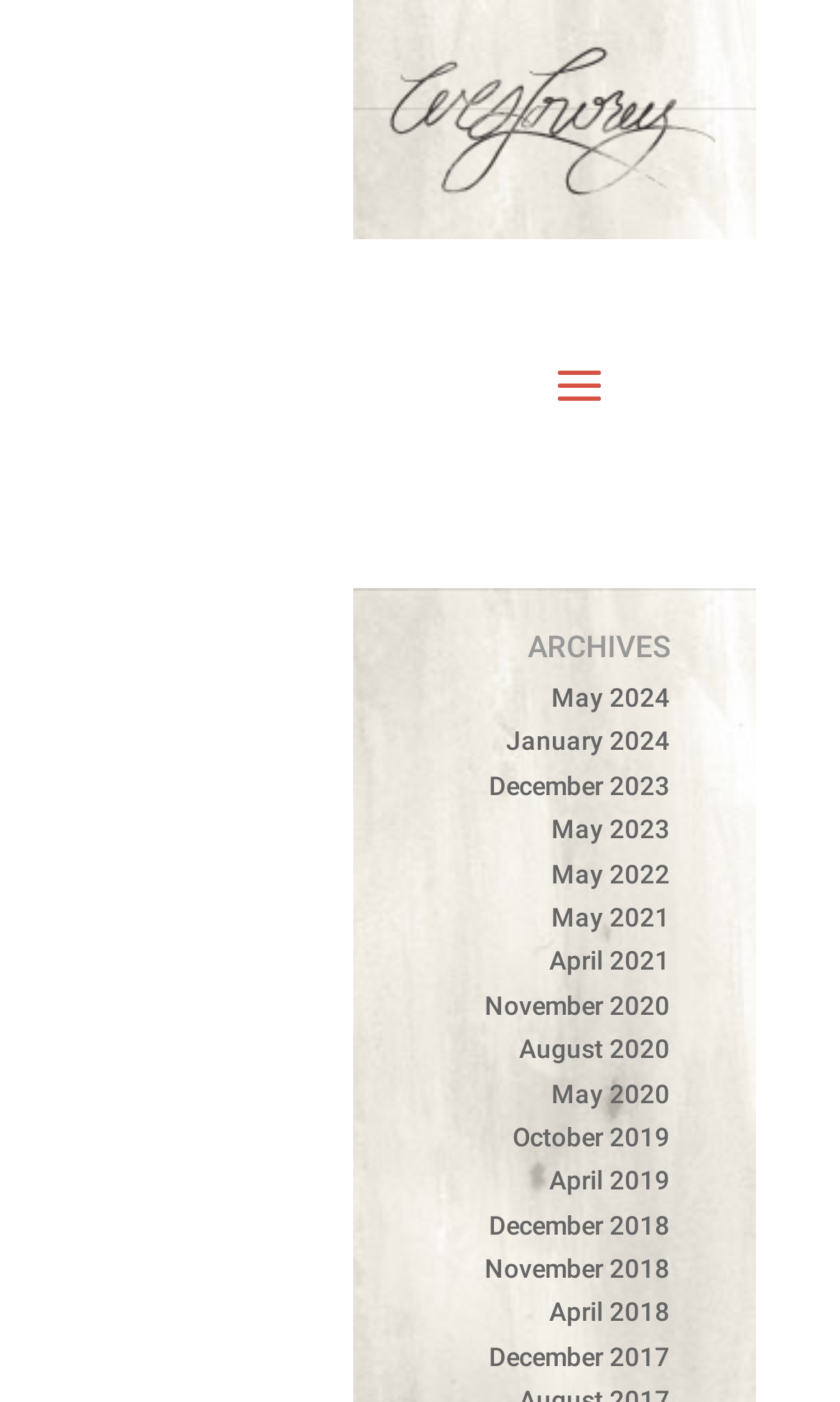Identify the bounding box for the UI element that is described as follows: "May 2022".

[0.656, 0.613, 0.797, 0.634]